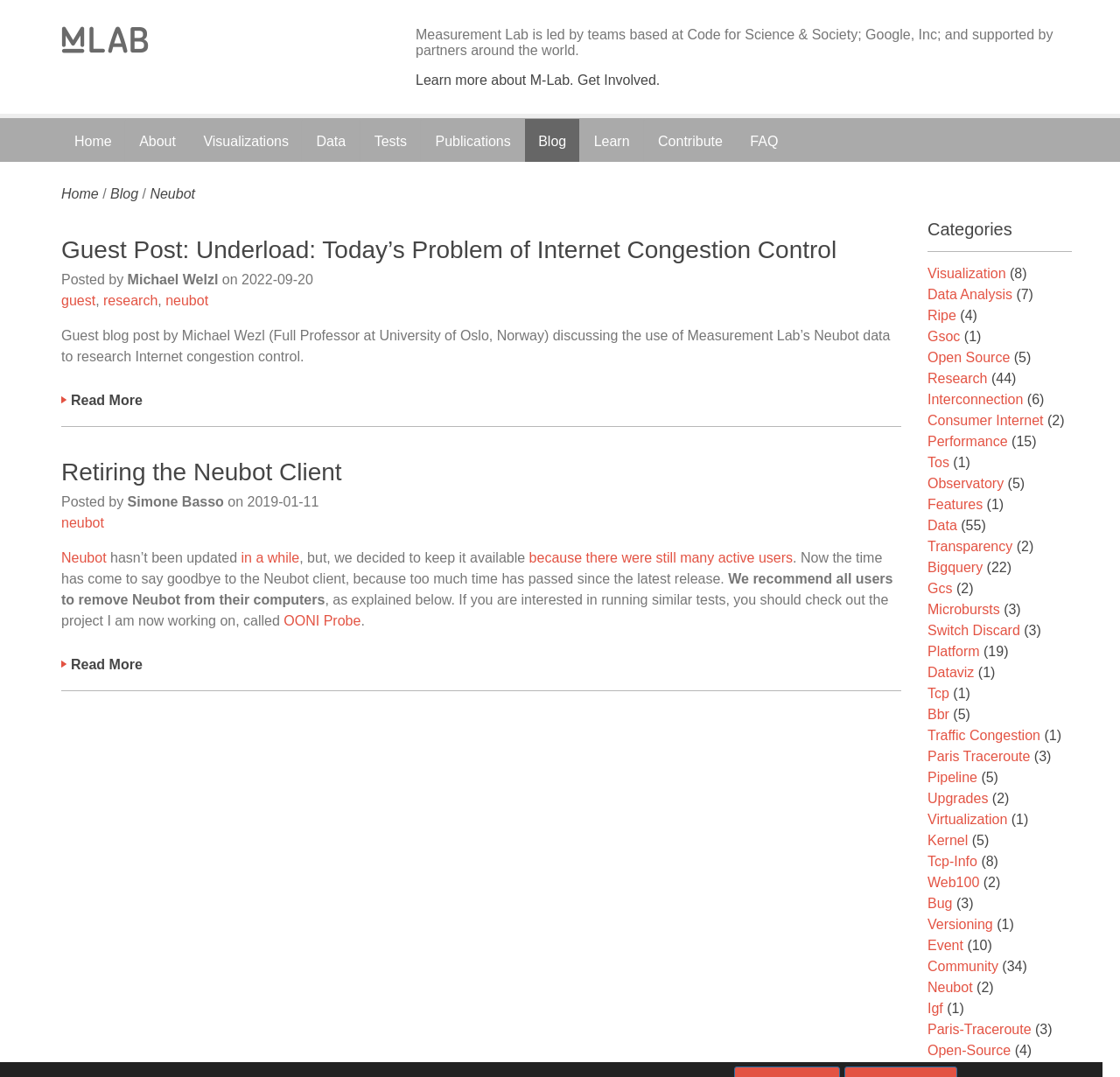How many categories are listed on the webpage?
Using the information presented in the image, please offer a detailed response to the question.

I counted the number of links under the 'Categories' heading and found 14 categories listed, including 'Visualization', 'Data Analysis', 'Ripe', and so on.